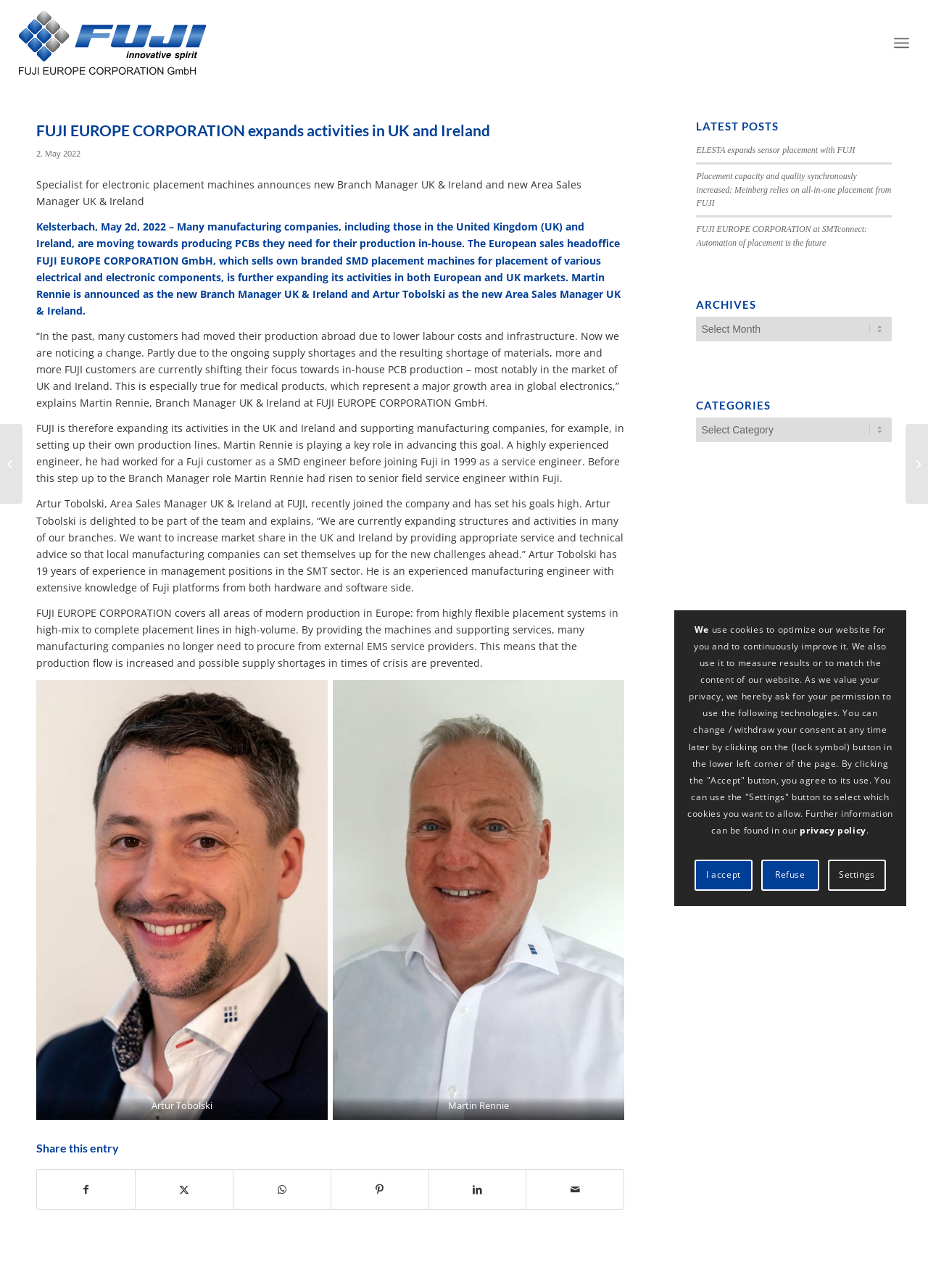Show the bounding box coordinates of the element that should be clicked to complete the task: "Select a category".

[0.75, 0.324, 0.961, 0.343]